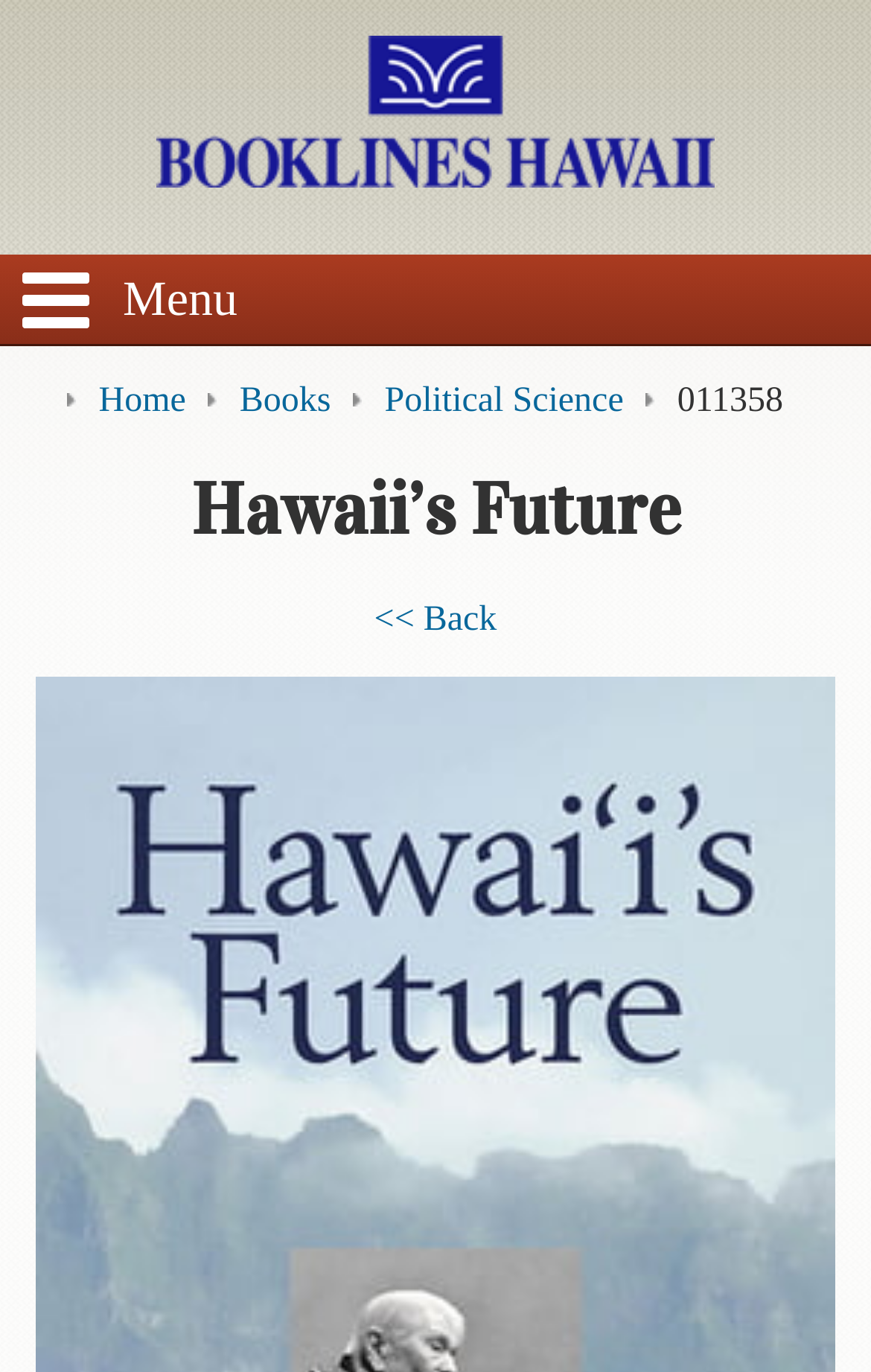Please indicate the bounding box coordinates for the clickable area to complete the following task: "Check the number of views". The coordinates should be specified as four float numbers between 0 and 1, i.e., [left, top, right, bottom].

None